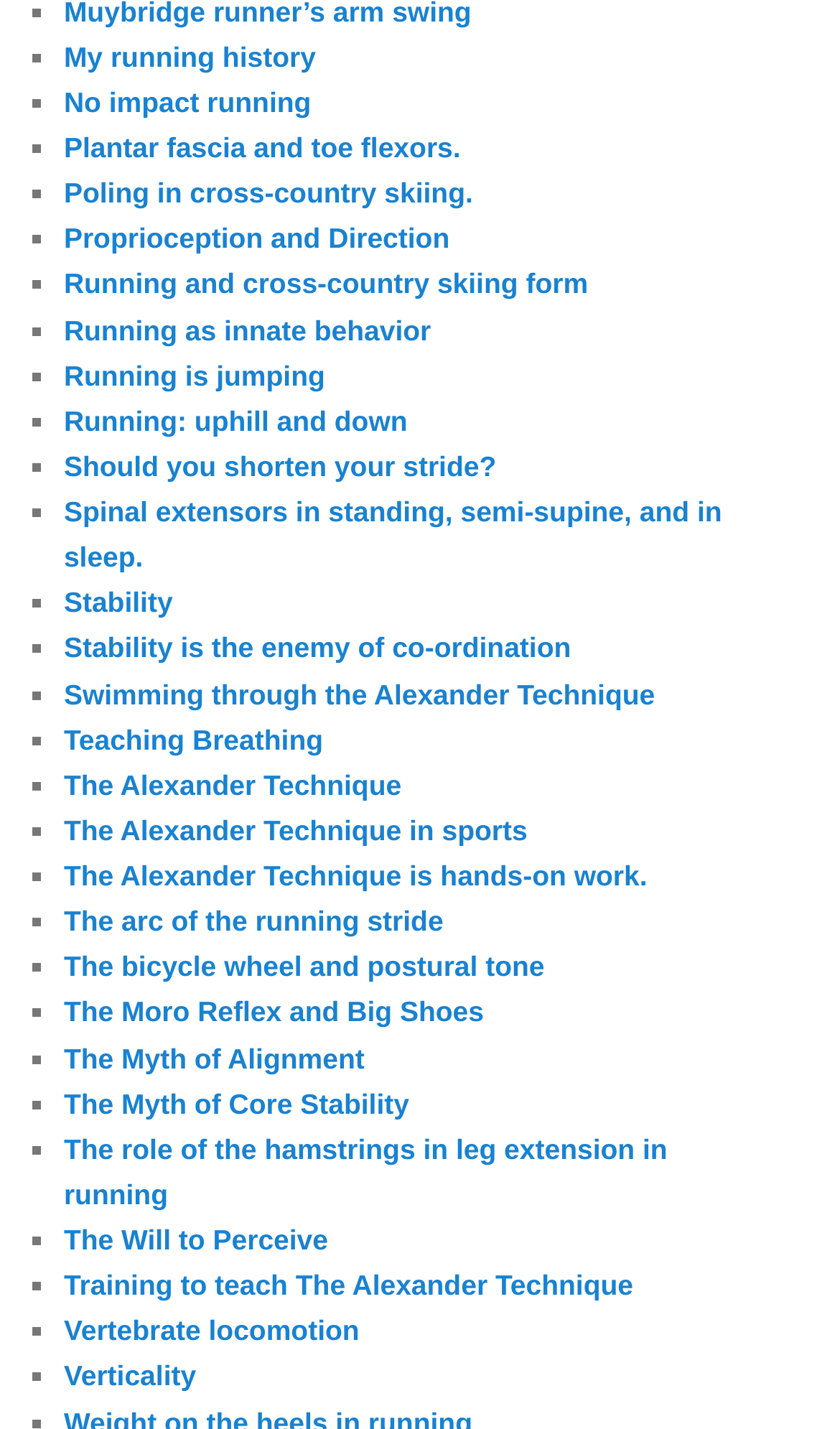Determine the bounding box coordinates of the UI element that matches the following description: "Poling in cross-country skiing.". The coordinates should be four float numbers between 0 and 1 in the format [left, top, right, bottom].

[0.076, 0.124, 0.563, 0.147]